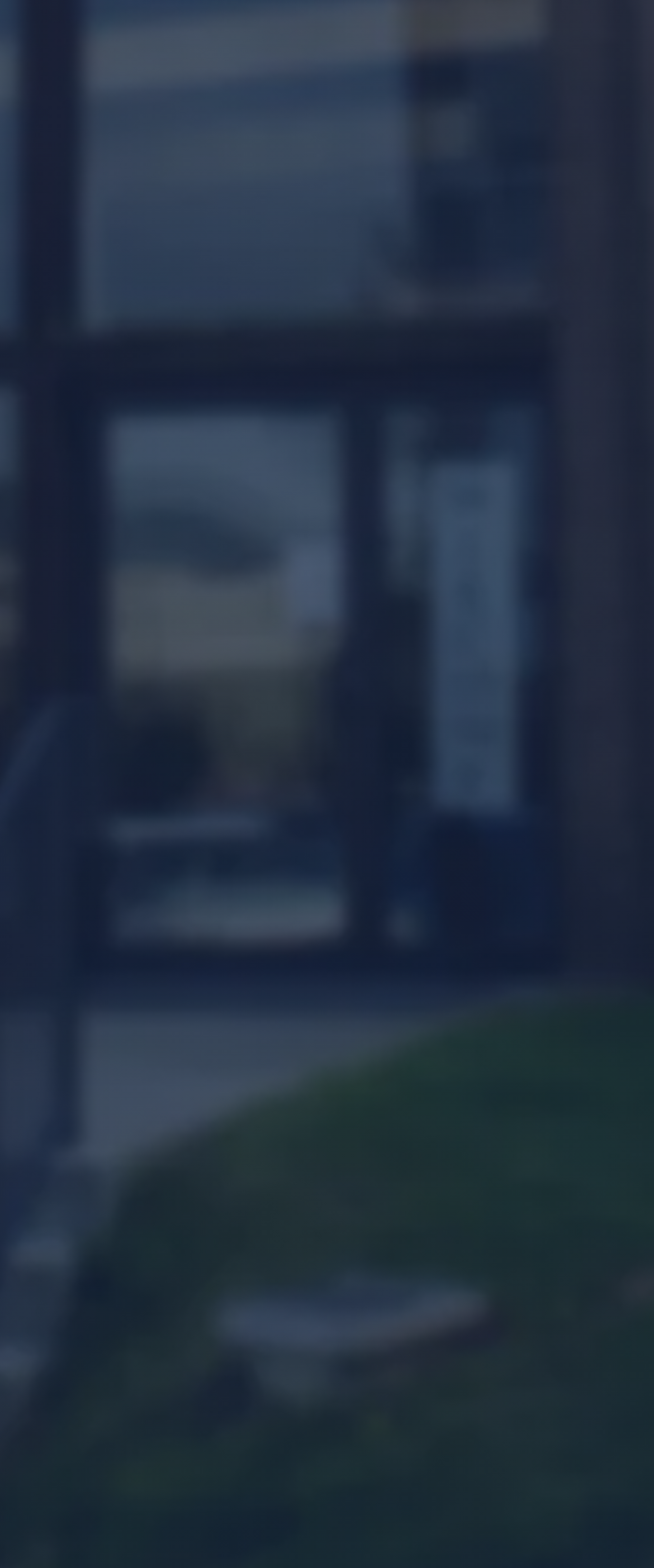Please identify the bounding box coordinates of the element I need to click to follow this instruction: "Send an email".

[0.412, 0.057, 0.706, 0.074]